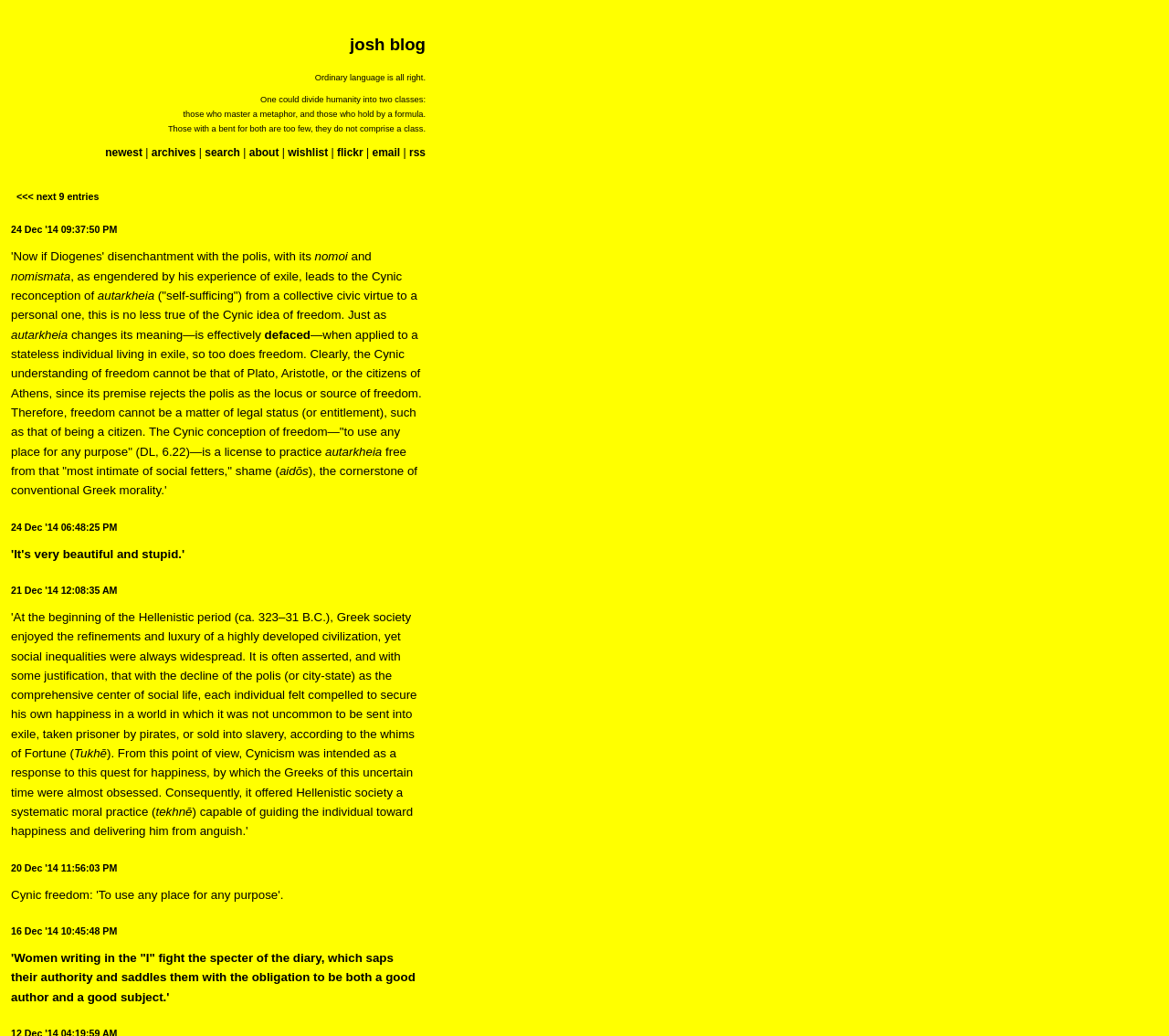Identify the bounding box coordinates of the clickable region required to complete the instruction: "view archives". The coordinates should be given as four float numbers within the range of 0 and 1, i.e., [left, top, right, bottom].

[0.129, 0.141, 0.168, 0.153]